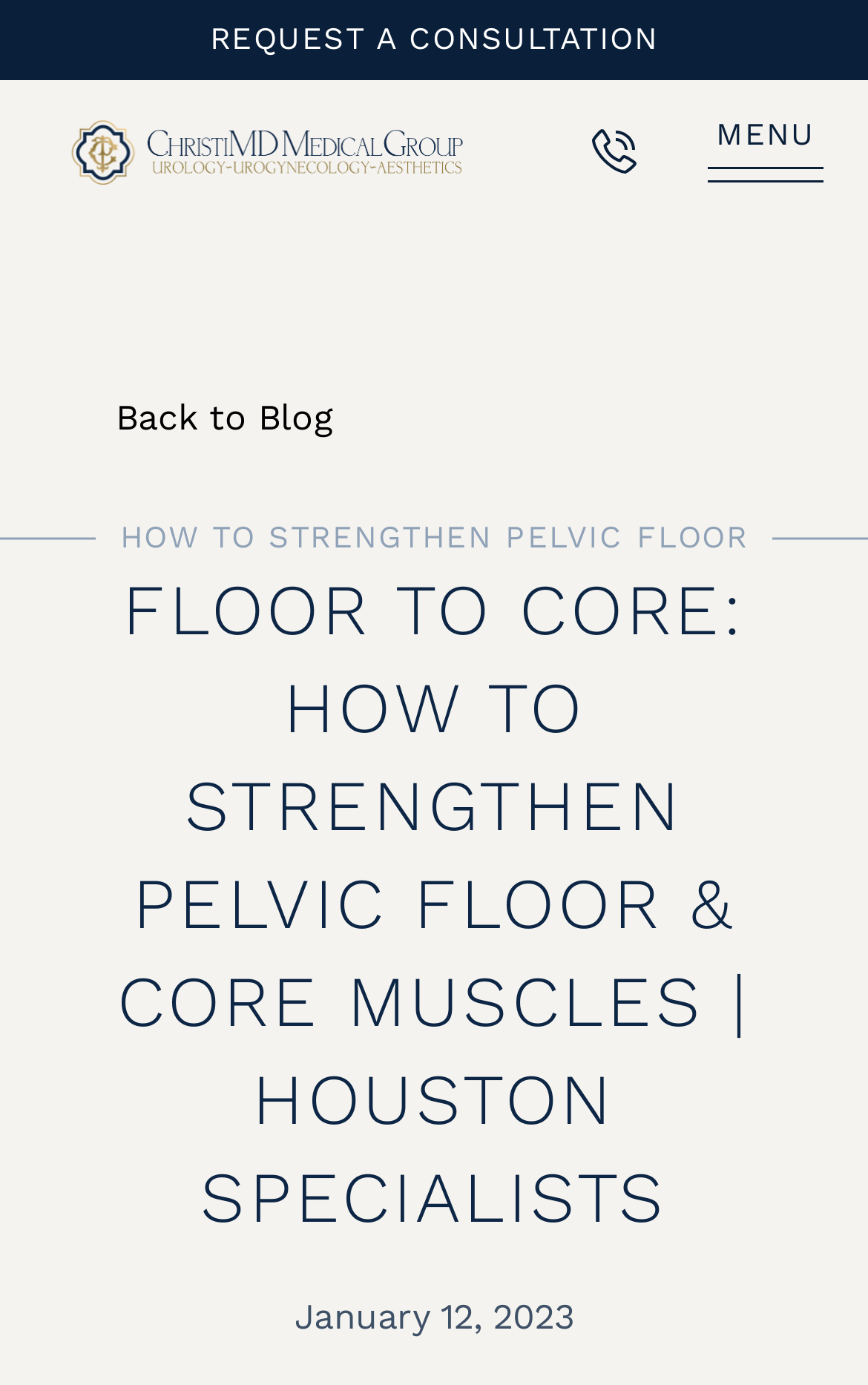What is the purpose of the 'REQUEST A CONSULTATION' link?
Please use the visual content to give a single word or phrase answer.

To request a consultation